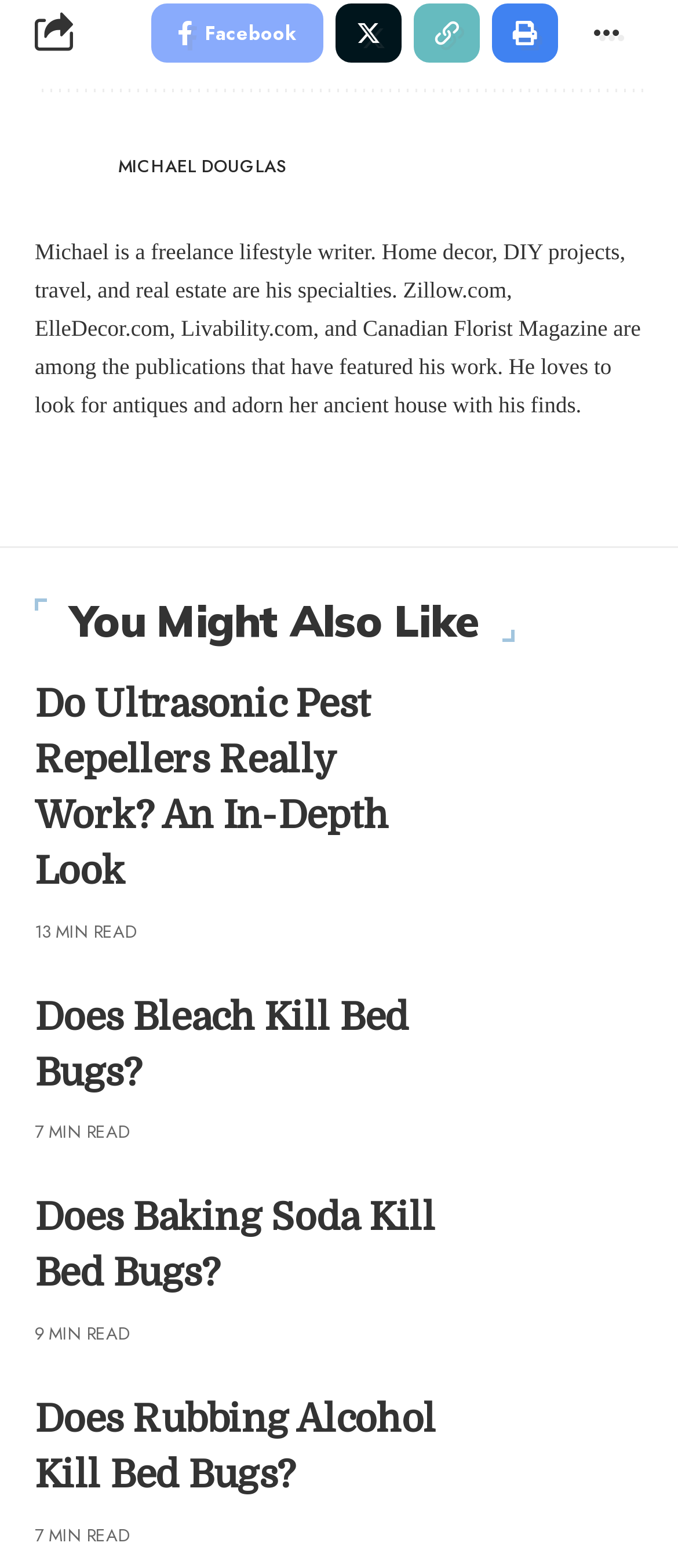How many publications have featured Michael's work?
Please provide a comprehensive answer based on the information in the image.

According to the bio section, Michael's work has been featured in at least four publications, namely Zillow.com, ElleDecor.com, Livability.com, and Canadian Florist Magazine.